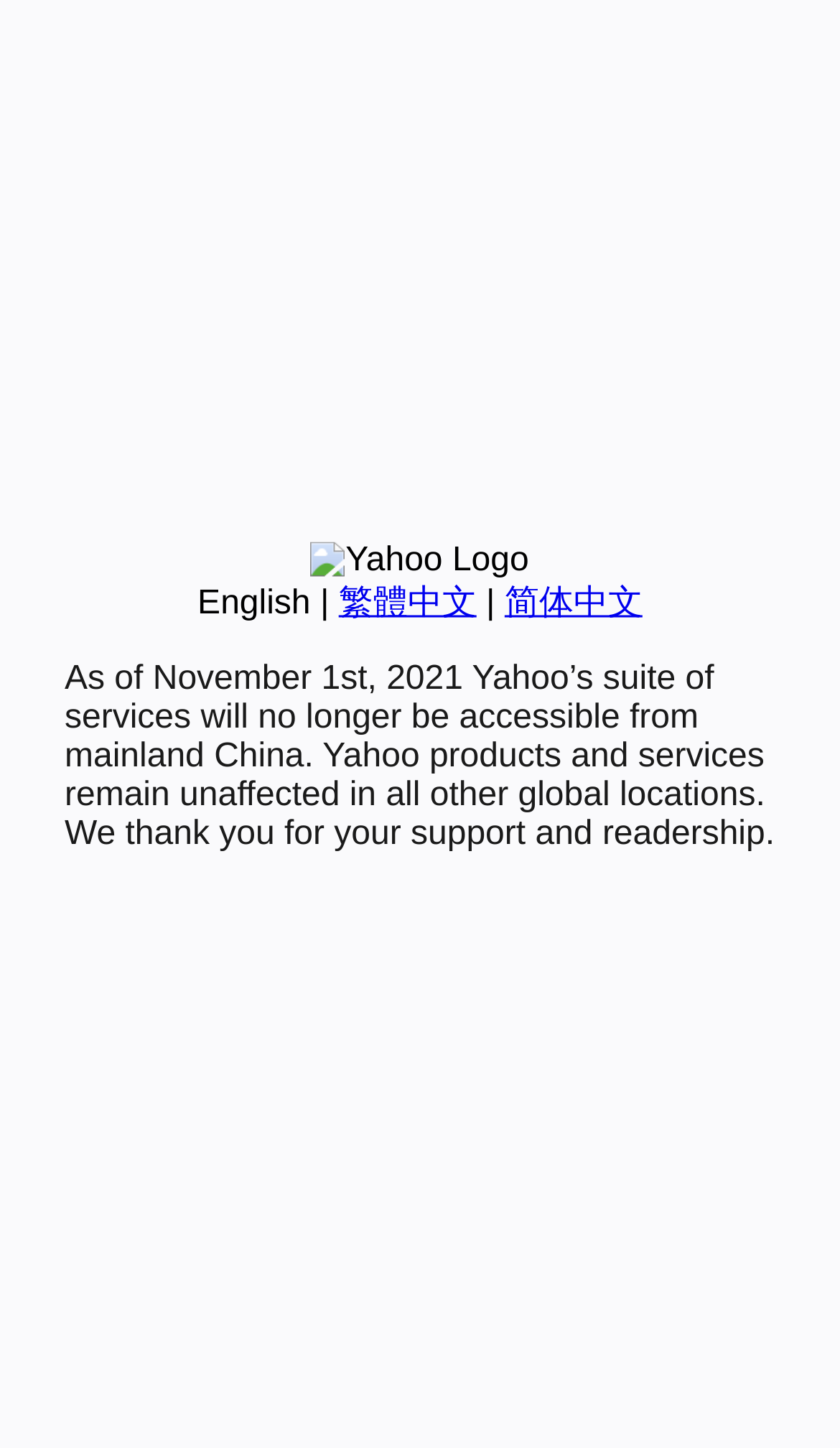Using the webpage screenshot, find the UI element described by 简体中文. Provide the bounding box coordinates in the format (top-left x, top-left y, bottom-right x, bottom-right y), ensuring all values are floating point numbers between 0 and 1.

[0.601, 0.404, 0.765, 0.429]